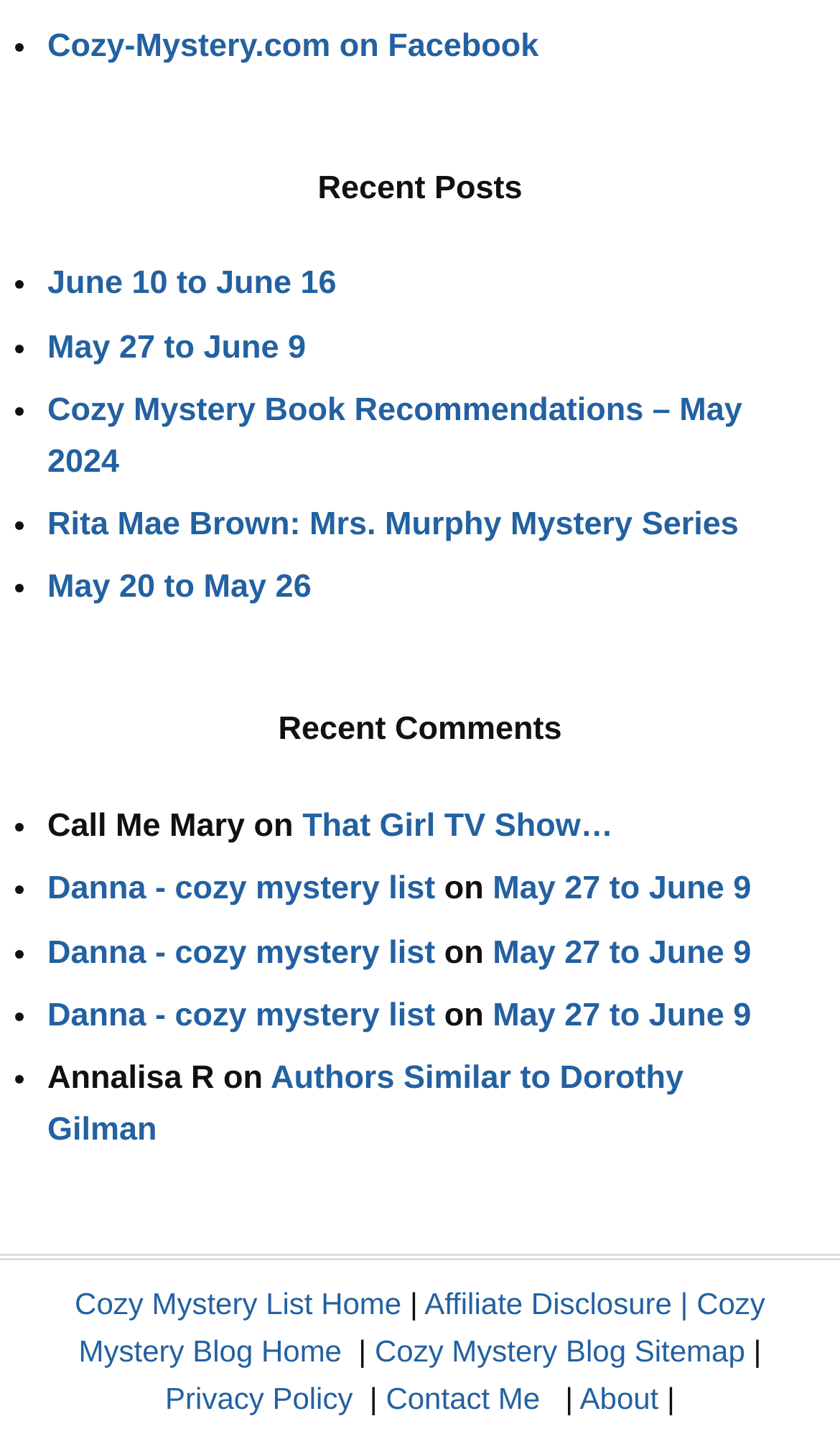Kindly determine the bounding box coordinates for the clickable area to achieve the given instruction: "go to December 2022".

None